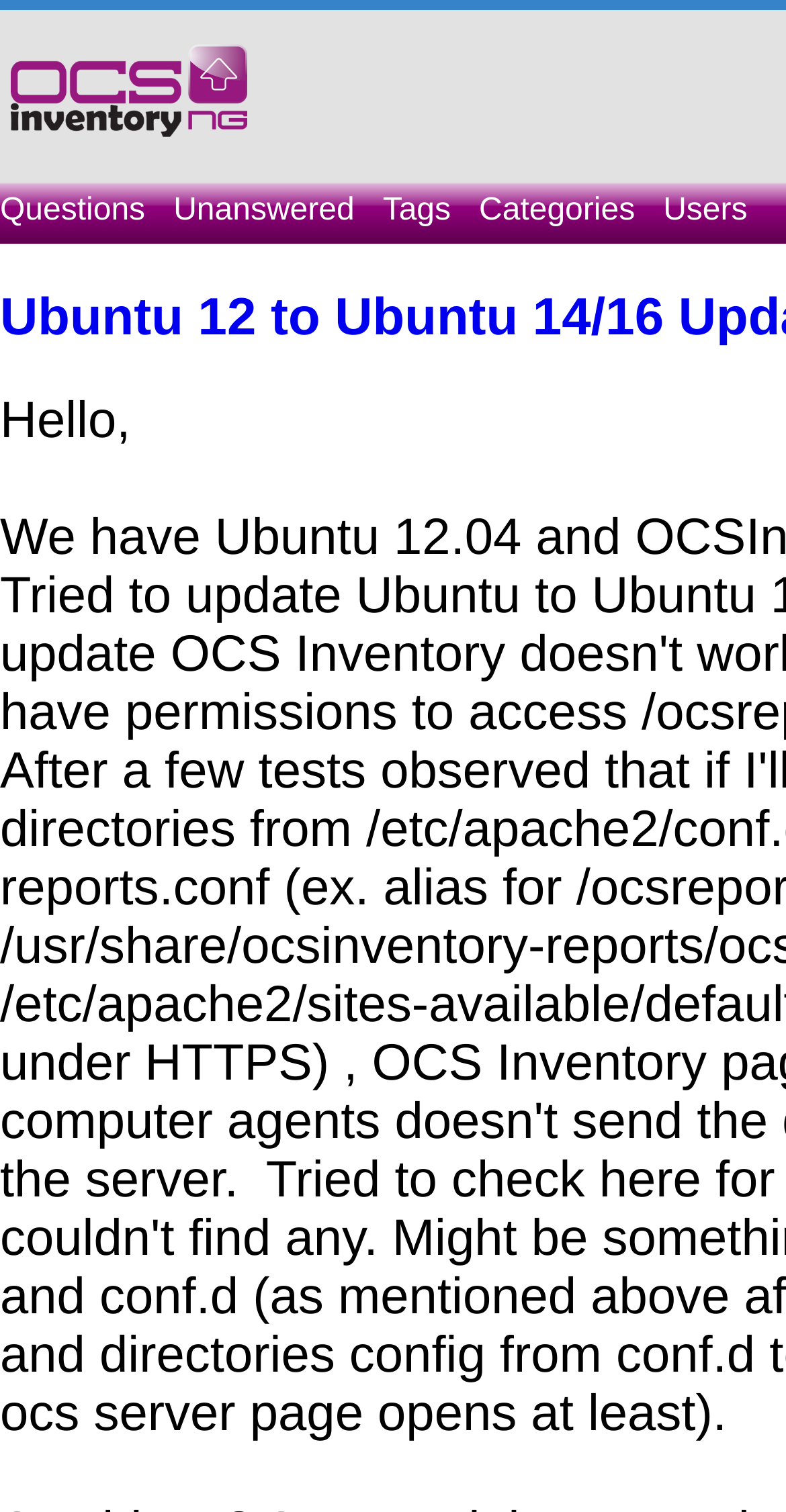Locate the bounding box of the UI element described by: "title="Ocsinventory Q&A"" in the given webpage screenshot.

[0.0, 0.047, 0.327, 0.105]